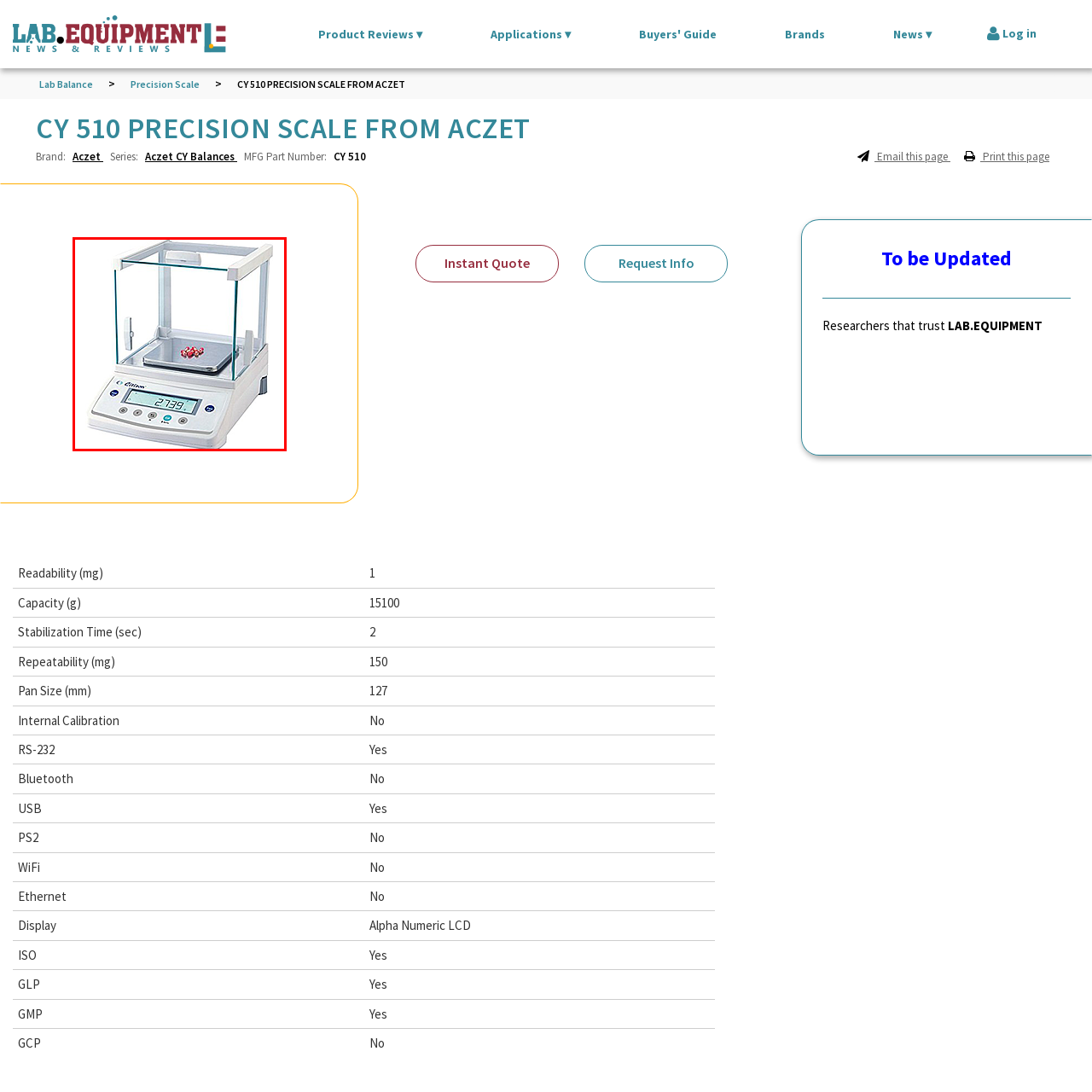Observe the content highlighted by the red box and supply a one-word or short phrase answer to the question: What is the purpose of the transparent draft shield?

Minimizes air currents